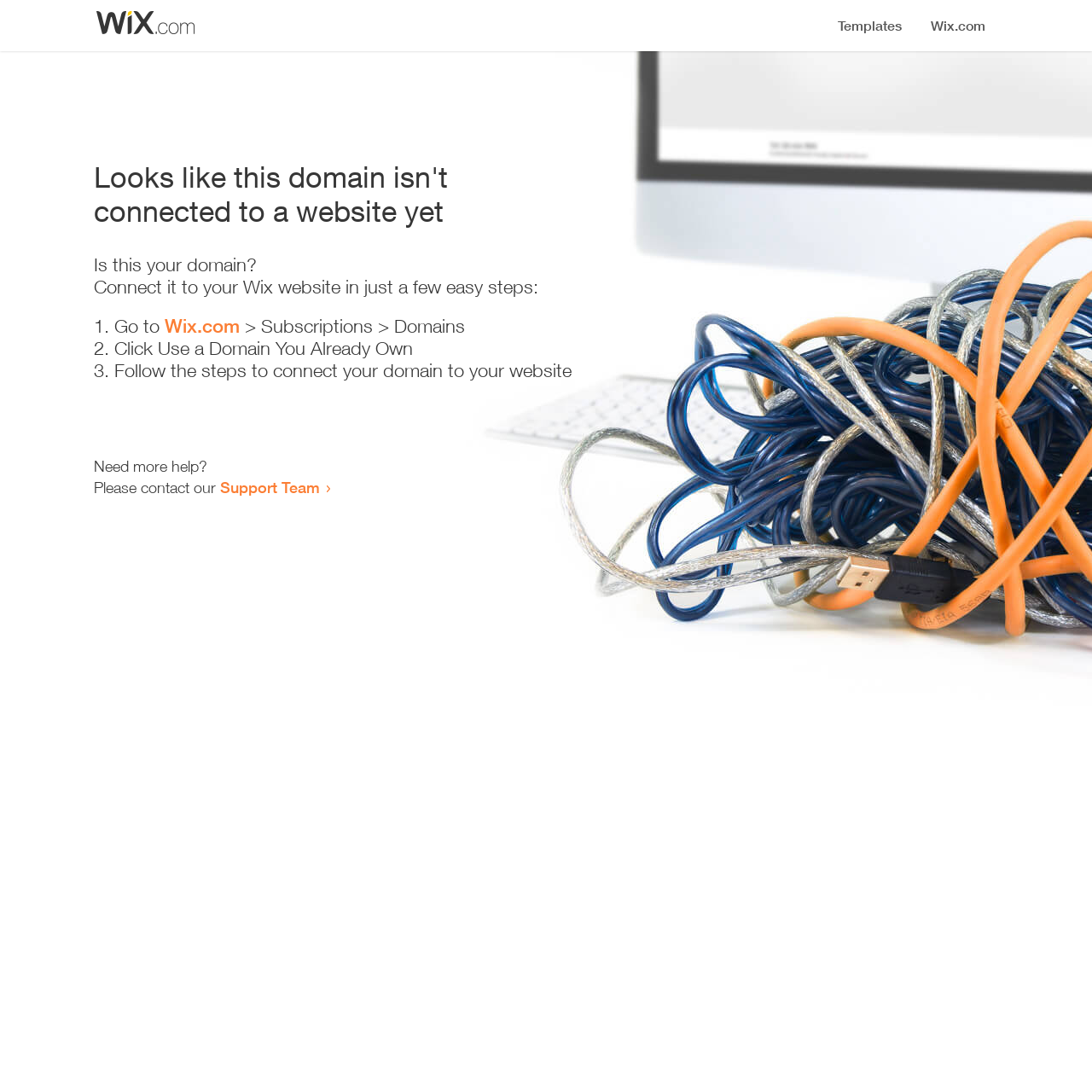Summarize the contents and layout of the webpage in detail.

The webpage appears to be an error page, indicating that a domain is not connected to a website yet. At the top, there is a small image, followed by a heading that states the error message. Below the heading, there is a series of instructions to connect the domain to a Wix website. The instructions are presented in a step-by-step format, with three numbered list items. Each list item contains a brief description of the action to take, with the second list item containing a link to Wix.com. 

To the right of the list items, there is a brief description of the action to take. The instructions are followed by a message asking if the user needs more help, and providing a link to the Support Team if they do. The overall layout is simple and easy to follow, with clear headings and concise text.